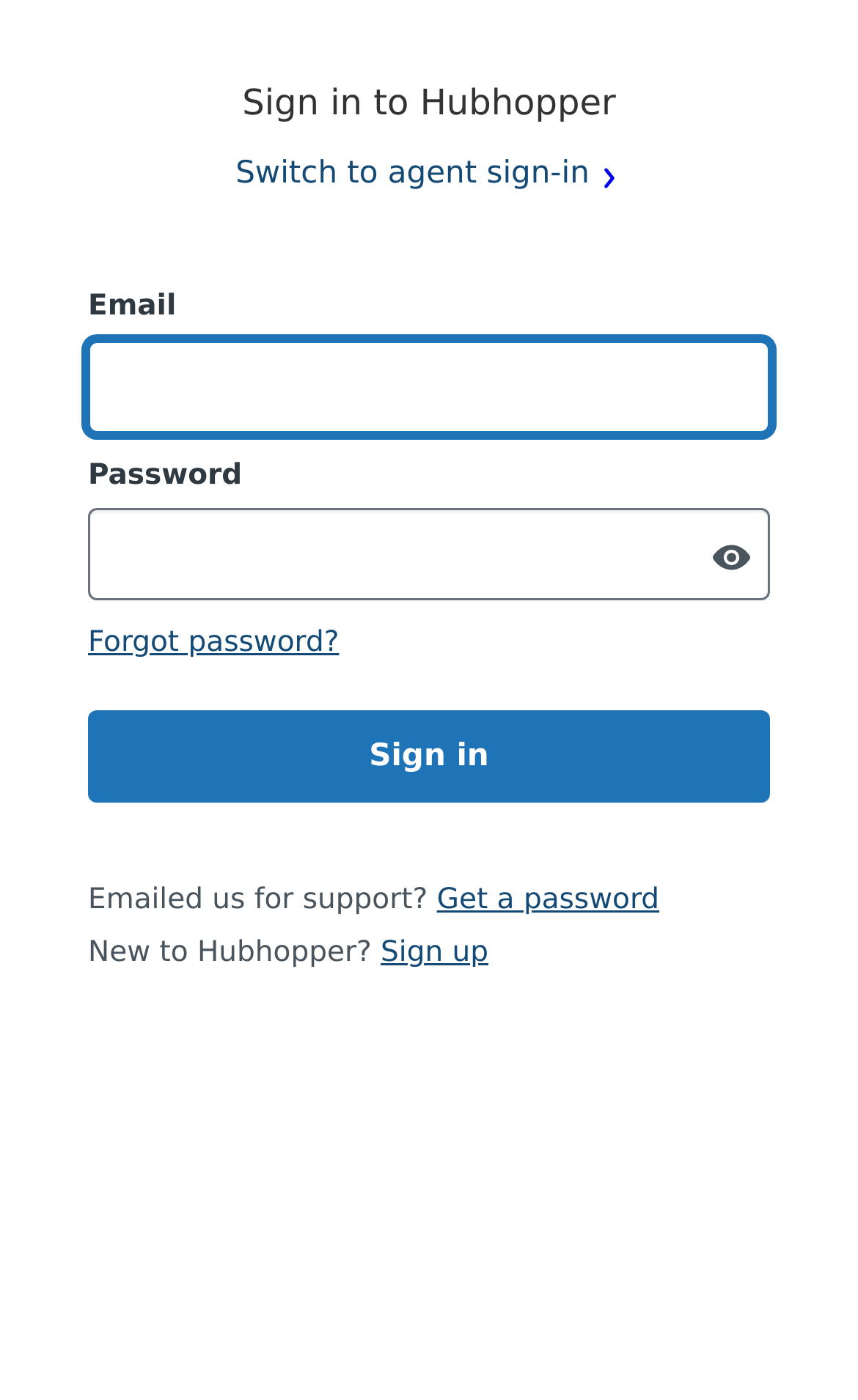What is the label of the first input field? Examine the screenshot and reply using just one word or a brief phrase.

Email